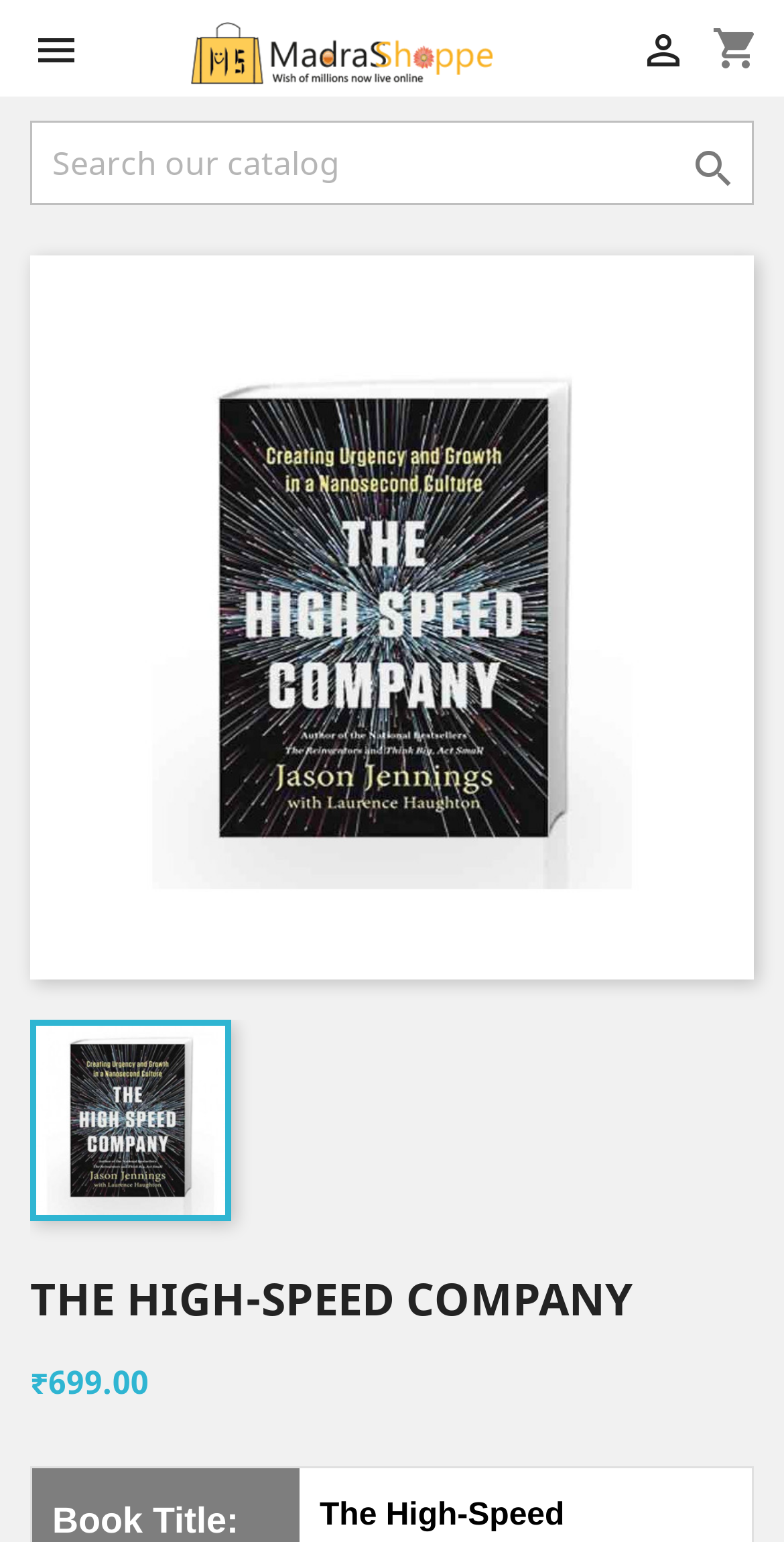Locate the bounding box of the UI element described by: "alt="MADRAS SHOPPE"" in the given webpage screenshot.

[0.244, 0.018, 0.628, 0.047]